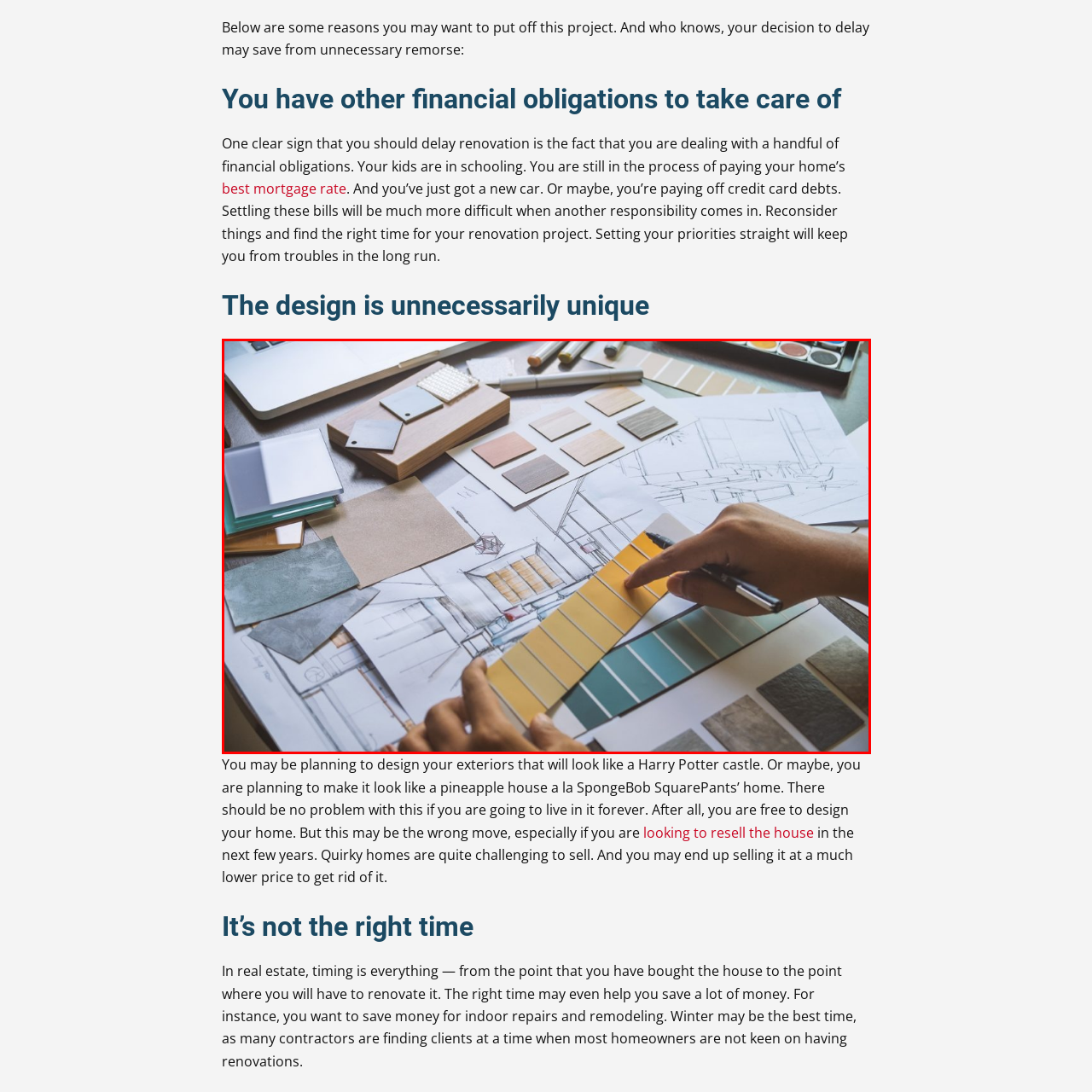Look at the image enclosed within the red outline and answer the question with a single word or phrase:
What is the person's hand hovering over?

Yellow paint samples